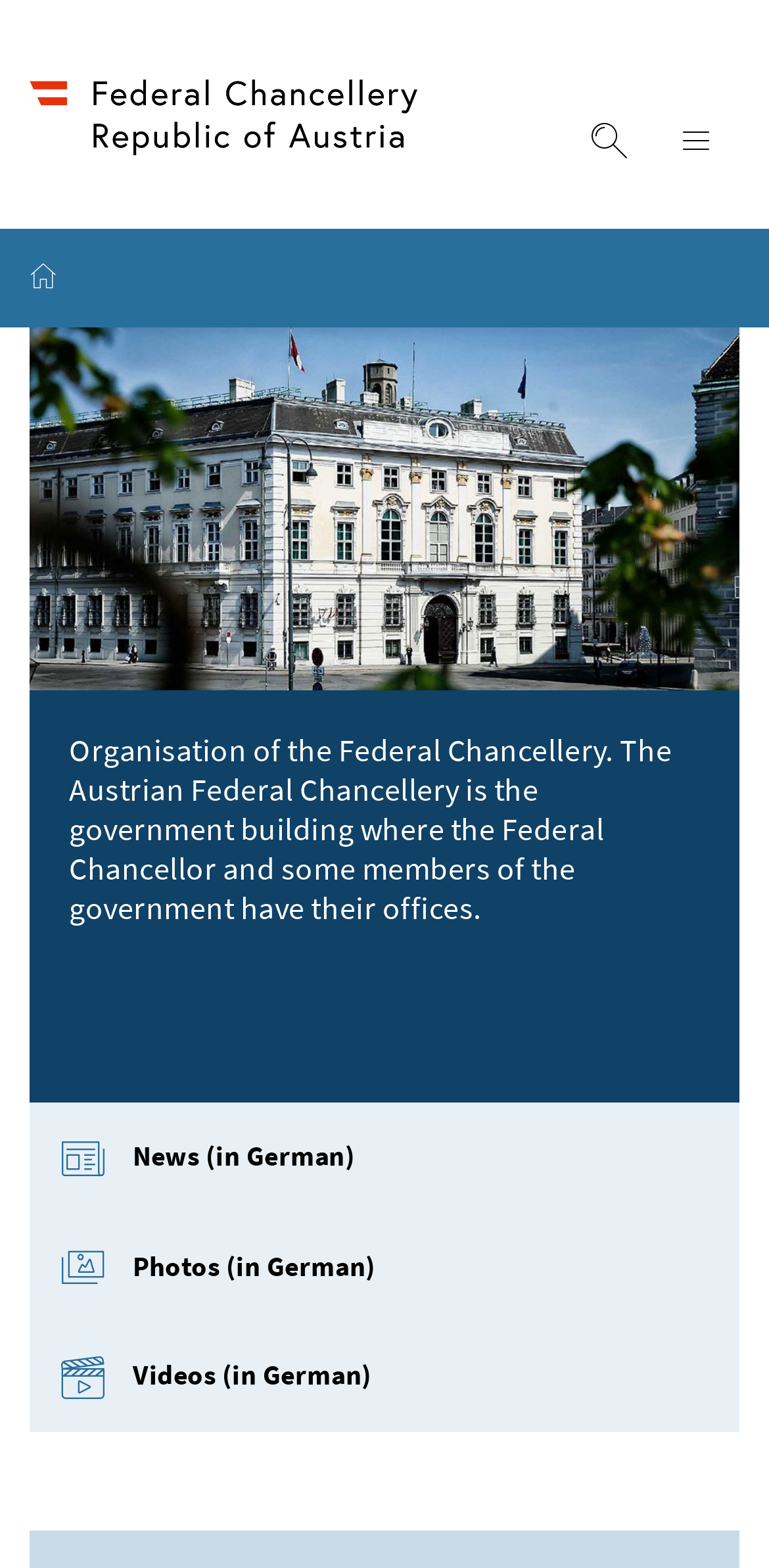Identify the bounding box coordinates of the HTML element based on this description: "start page".

[0.038, 0.166, 0.075, 0.188]